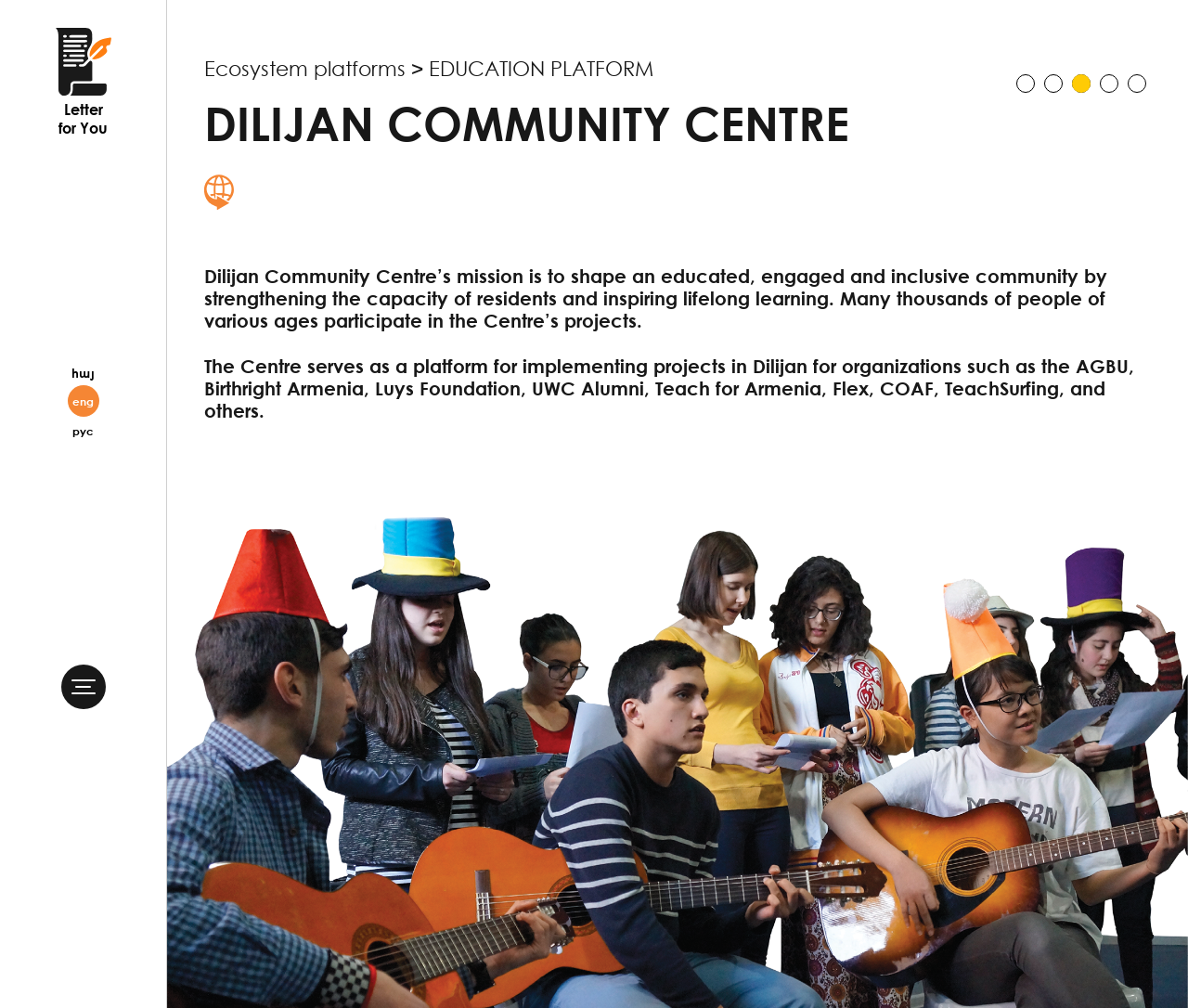Predict the bounding box for the UI component with the following description: "AURORA PHOTO / VIDEO CONTENT".

[0.368, 0.186, 0.654, 0.211]